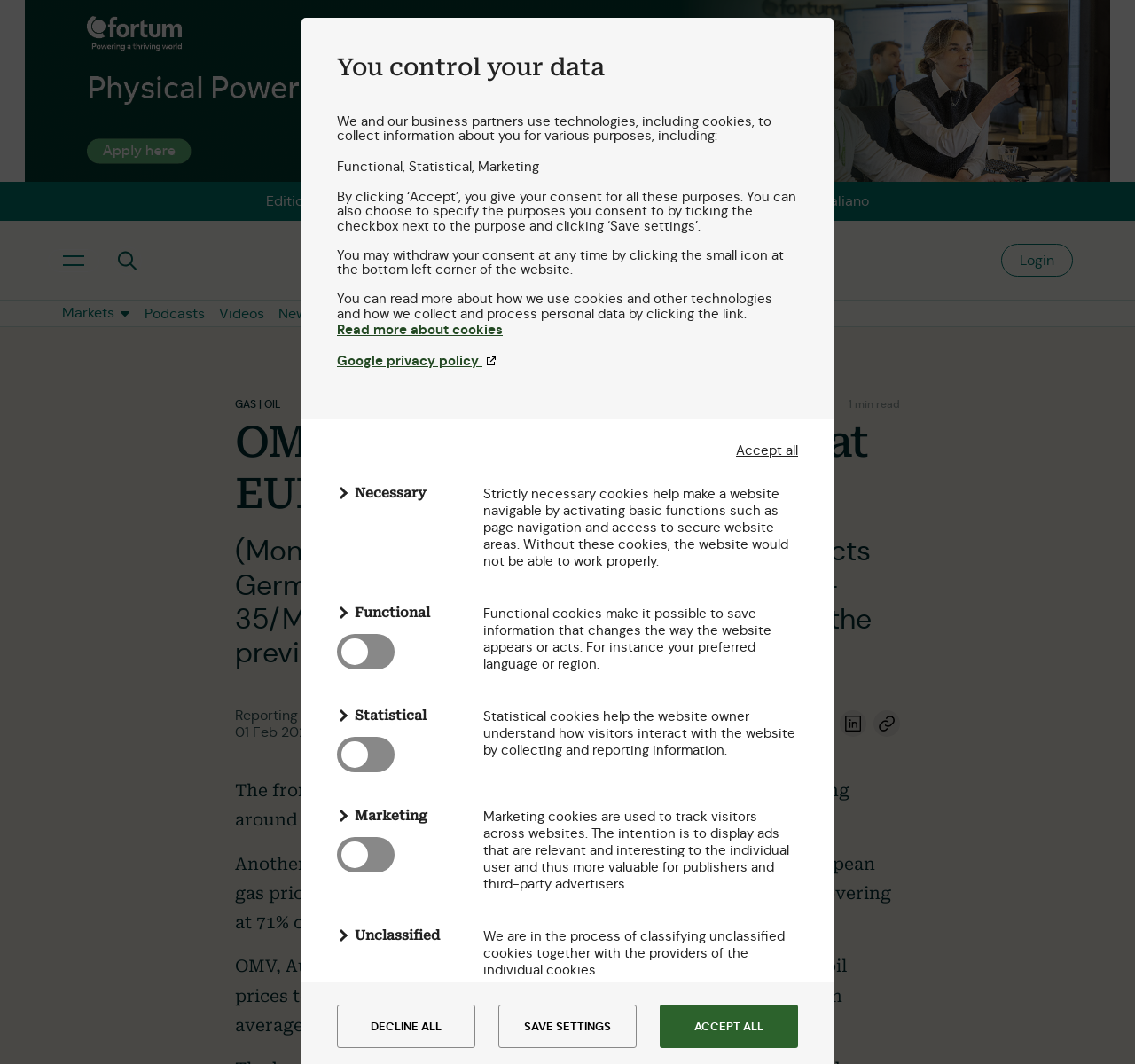Identify the coordinates of the bounding box for the element that must be clicked to accomplish the instruction: "Visit the law firm page".

None